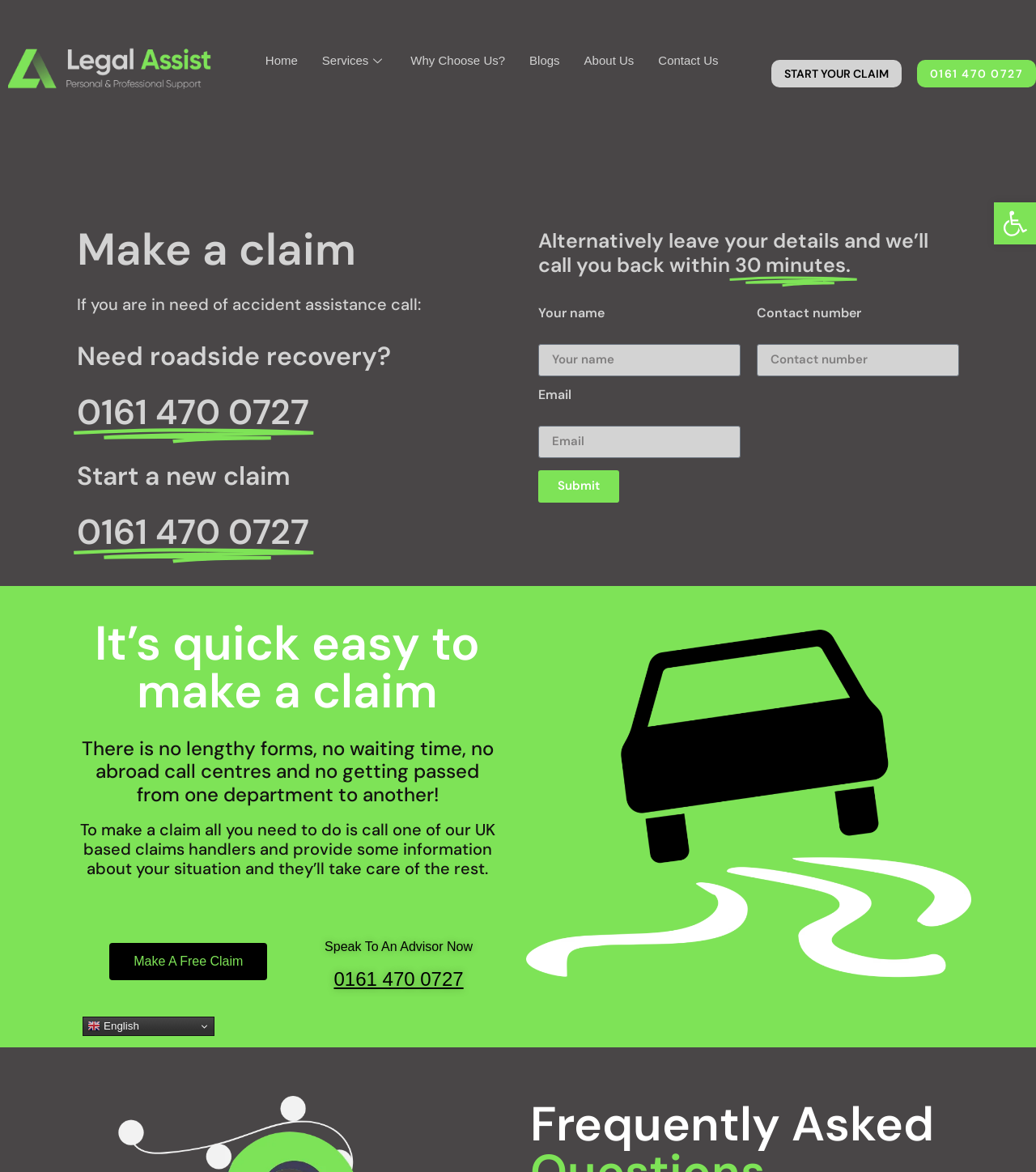How many text fields are there on the webpage?
Please utilize the information in the image to give a detailed response to the question.

There are three text fields on the webpage, which are 'Your name', 'Contact number', and 'Email'. These fields are likely used to collect contact information from users.